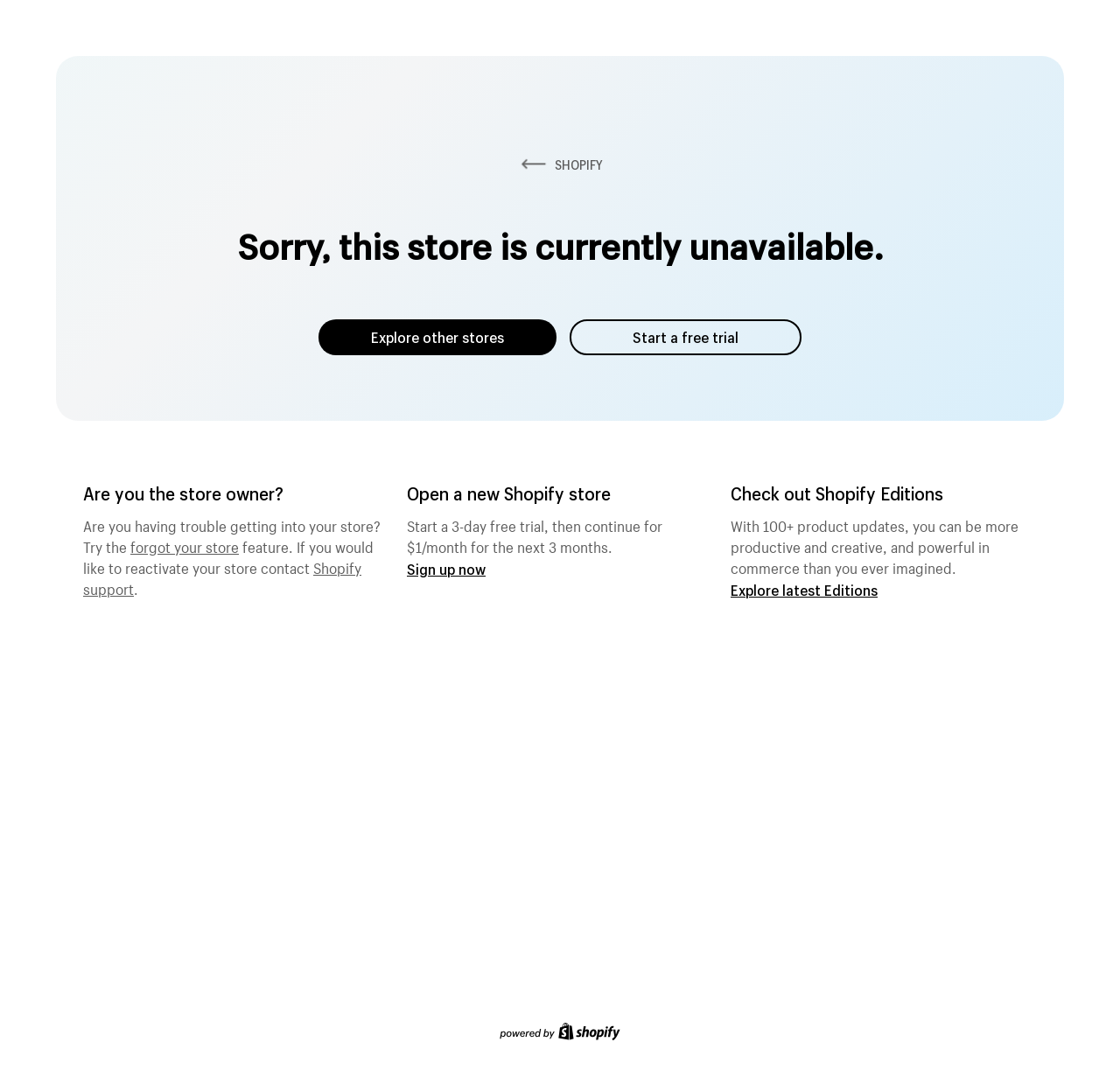Summarize the contents and layout of the webpage in detail.

This webpage appears to be a Shopify ecommerce platform page. At the top, there is a link to "SHOPIFY" accompanied by an image, likely the company's logo. Below this, a prominent heading reads "Sorry, this store is currently unavailable." 

To the right of this heading, there are two links: "Explore other stores" and "Start a free trial". Further down, a section is dedicated to store owners who may be experiencing issues, with text asking "Are you the store owner?" and providing links to "forgot your store" and "Shopify support" for assistance.

Adjacent to this section, there is an invitation to "Open a new Shopify store" with a brief description of the benefits, including a 3-day free trial and a discounted monthly rate for the next three months. A "Sign up now" link is provided below.

On the right side of the page, there is a section promoting "Shopify Editions", which promises to make users more productive, creative, and powerful in commerce. This section includes a link to "Explore latest Editions". 

At the bottom of the page, there is a content information section with an image, likely a footer or a banner.